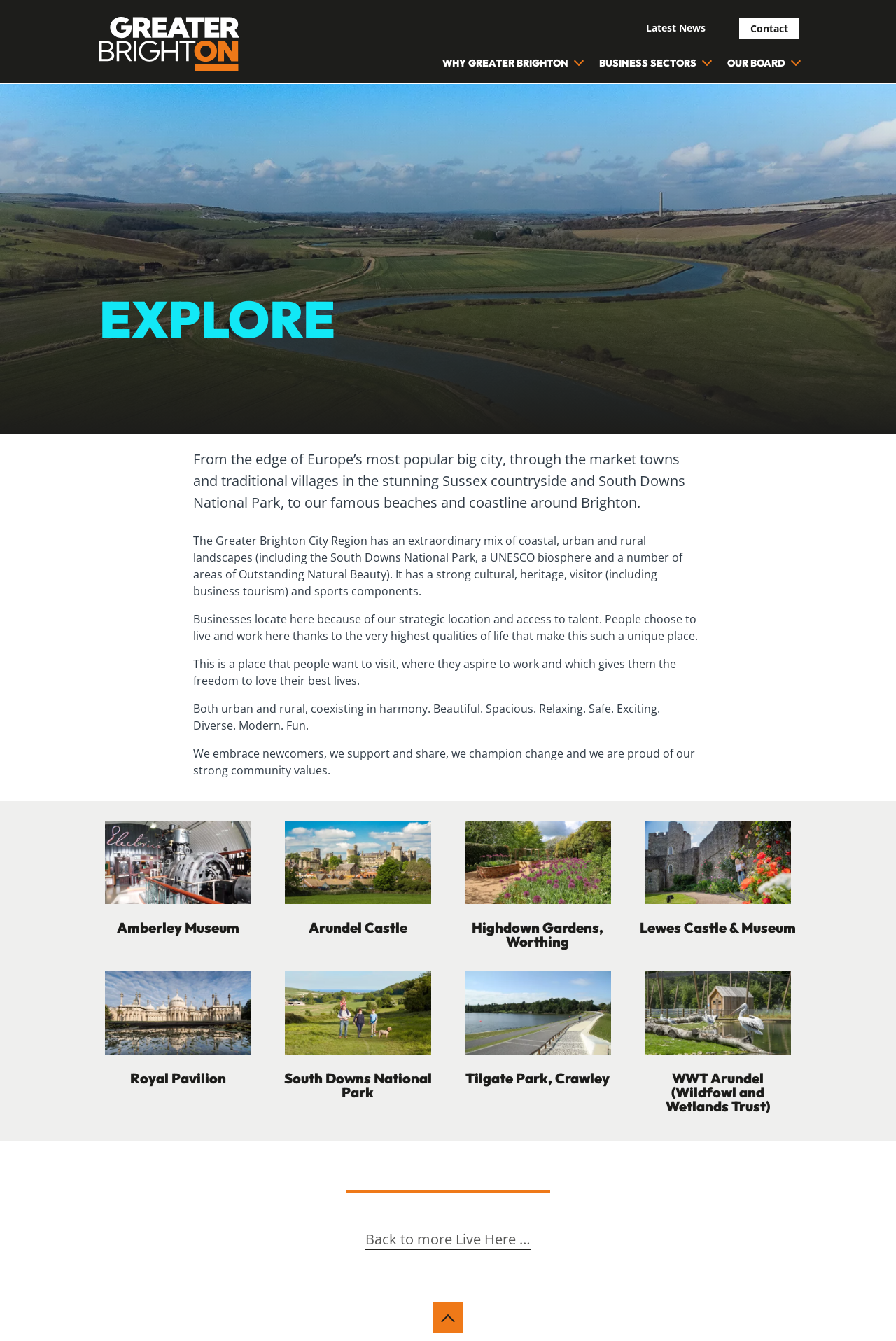Could you locate the bounding box coordinates for the section that should be clicked to accomplish this task: "Click the 'Greater Brighton logo'".

[0.111, 0.012, 0.292, 0.053]